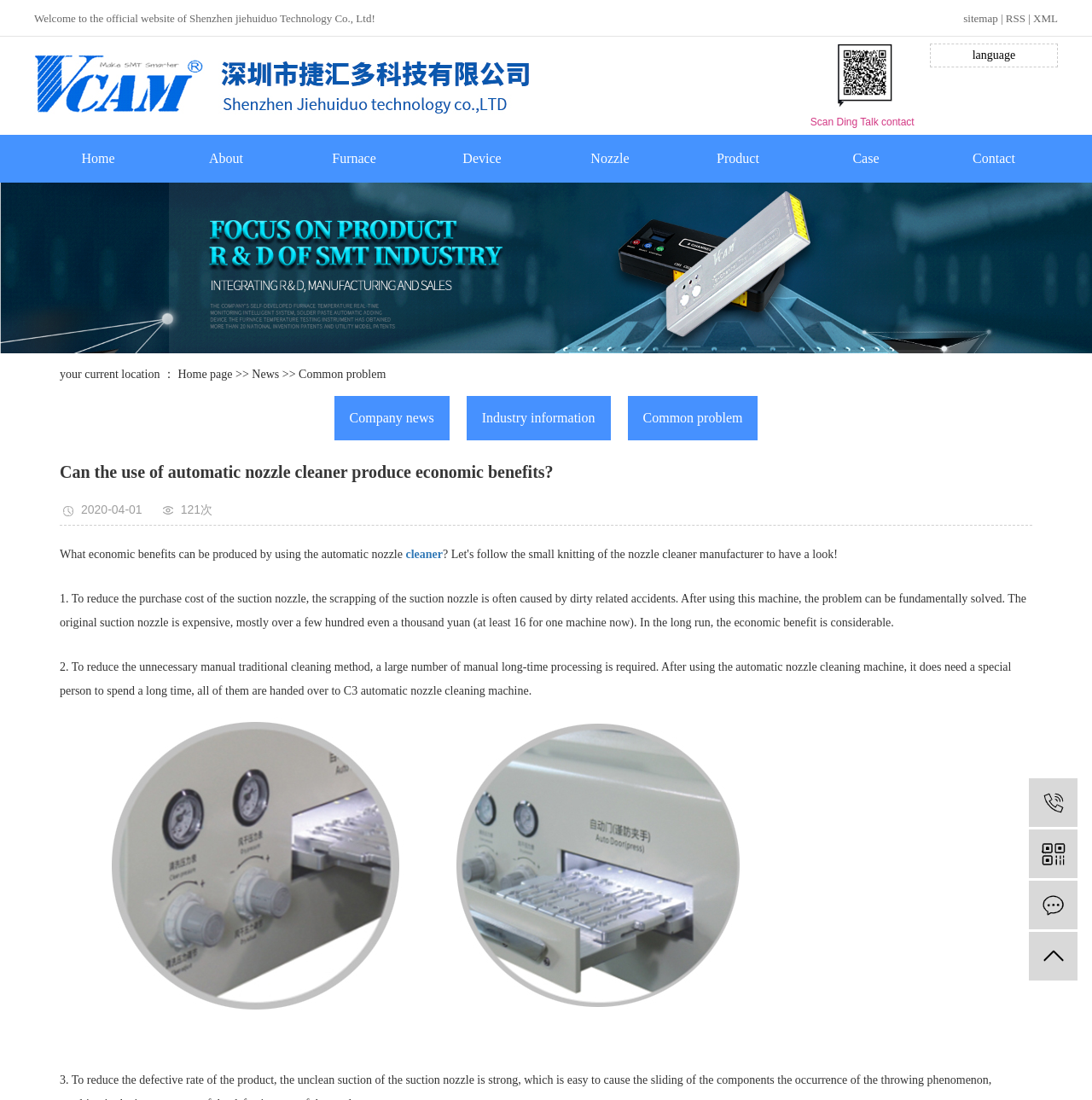Show the bounding box coordinates of the element that should be clicked to complete the task: "Click the 'Home' link".

[0.031, 0.123, 0.148, 0.166]